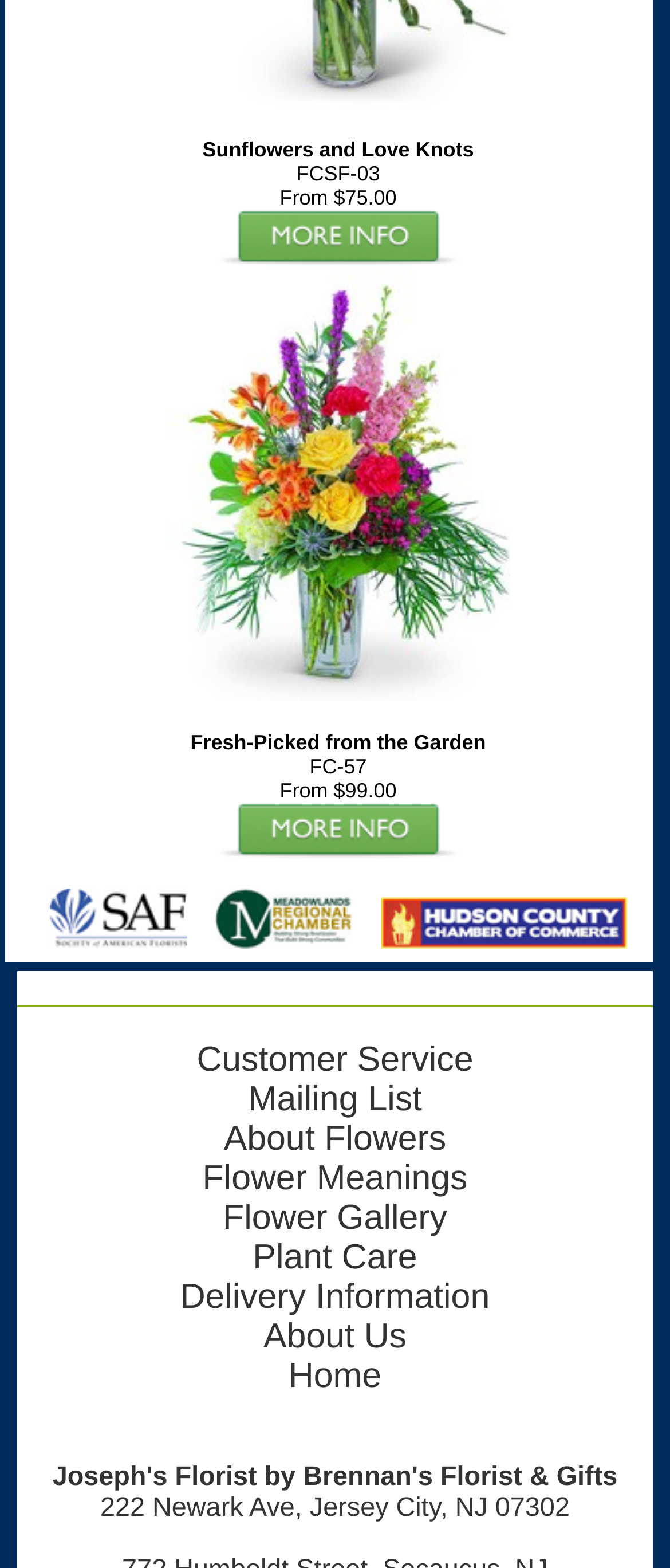What is the address of the store?
Examine the screenshot and reply with a single word or phrase.

222 Newark Ave, Jersey City, NJ 07302